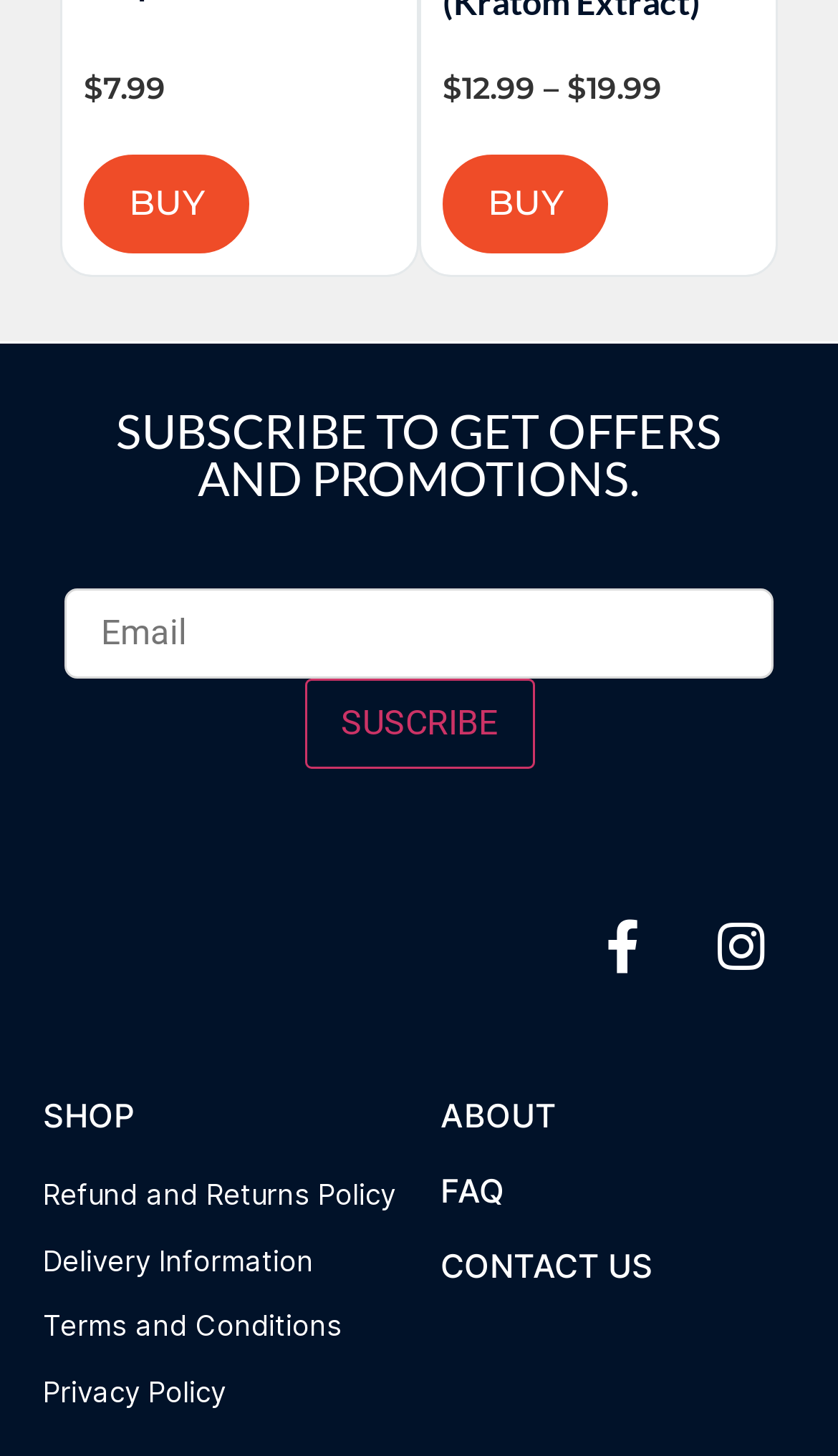Locate the bounding box for the described UI element: "Contact/visit". Ensure the coordinates are four float numbers between 0 and 1, formatted as [left, top, right, bottom].

None